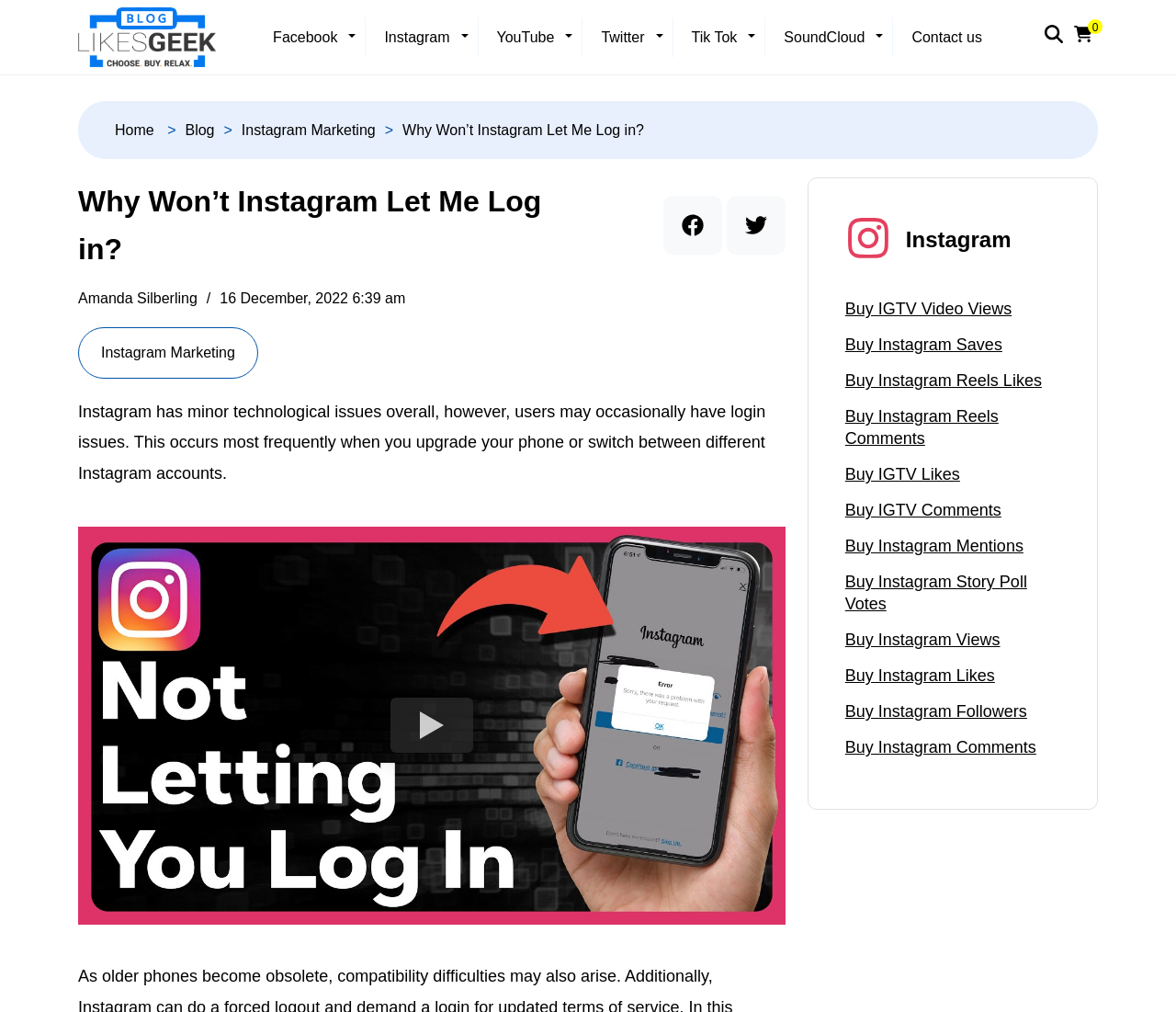Provide a thorough description of the webpage you see.

This webpage is about Instagram login issues, with a focus on why users may encounter problems when trying to log in. The page has a prominent heading "Why Won’t Instagram Let Me Log in?" at the top center. Below the heading, there is a paragraph of text that explains the issue, stating that Instagram has minor technological issues, and users may occasionally have login issues, especially when upgrading their phone or switching between different Instagram accounts.

On the top left, there is a row of links to various social media platforms, including Facebook, Instagram, YouTube, Twitter, Tik Tok, and SoundCloud. Next to these links, there is a search button with a magnifying glass icon. On the top right, there is a counter button with a "0" label.

The page has a navigation menu at the top, with links to "Home", "Blog", "Instagram Marketing", and the current page "Why Won’t Instagram Let Me Log in?". Below the navigation menu, there is a section with the author's name, "Amanda Silberling", and the date "16 December, 2022 6:39 am".

On the left side of the page, there are several links to related topics, including "Instagram Marketing", "Facebook", and "Twitter", each with an accompanying icon. Below these links, there is a YouTube video player embedded in the page.

On the right side of the page, there is a section with various links to buy Instagram-related services, such as IGTV video views, Instagram saves, Instagram Reels likes, and more. Above this section, there is an image with the text "Instagram" and a smaller icon below it.

Overall, the page is focused on providing information and solutions to Instagram login issues, with additional resources and services available on the side.